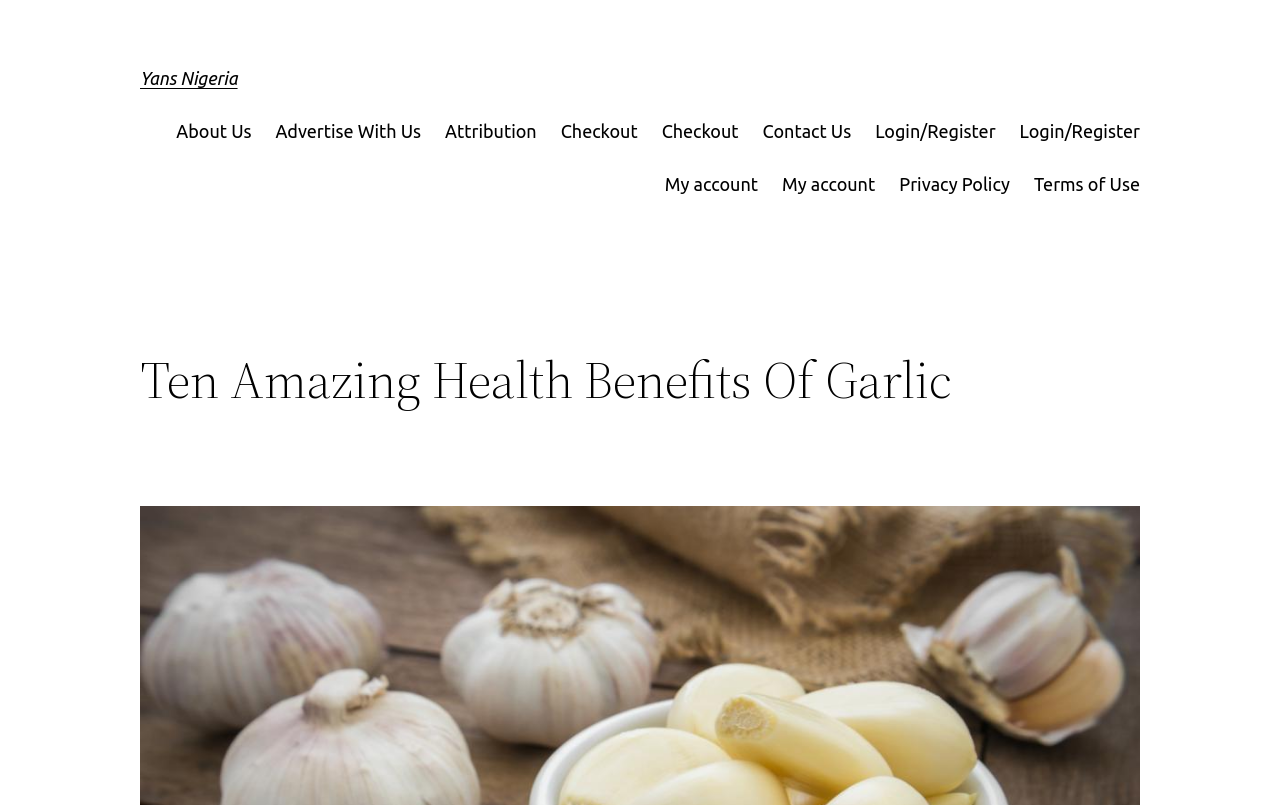Is there a logo on the webpage?
Please provide a detailed and thorough answer to the question.

I looked for a heading element with a short text, which is often indicative of a logo. I found the heading 'Yans Nigeria' with a relatively small bounding box, which suggests that it is a logo.